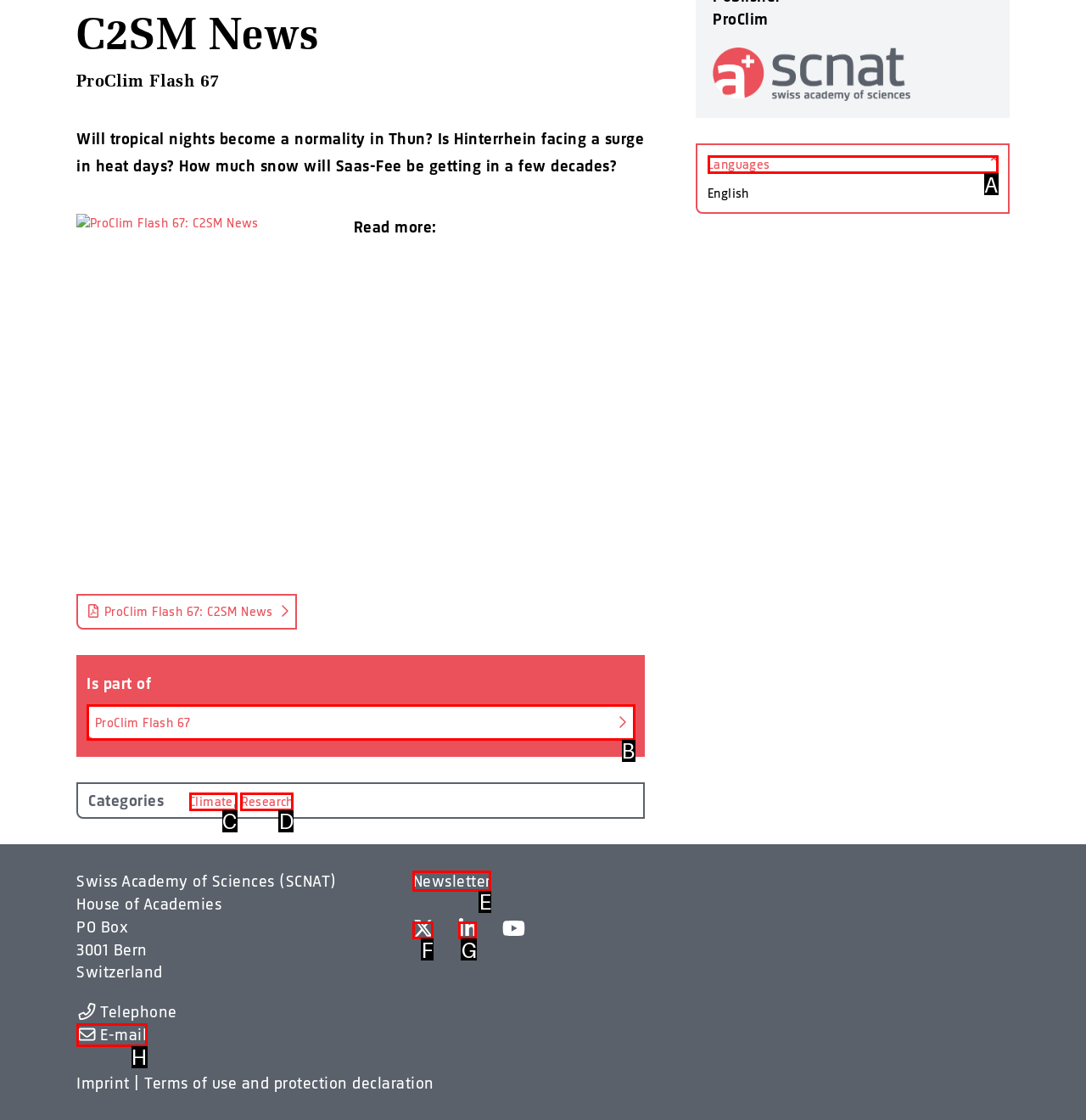From the choices given, find the HTML element that matches this description: Newsletter. Answer with the letter of the selected option directly.

E